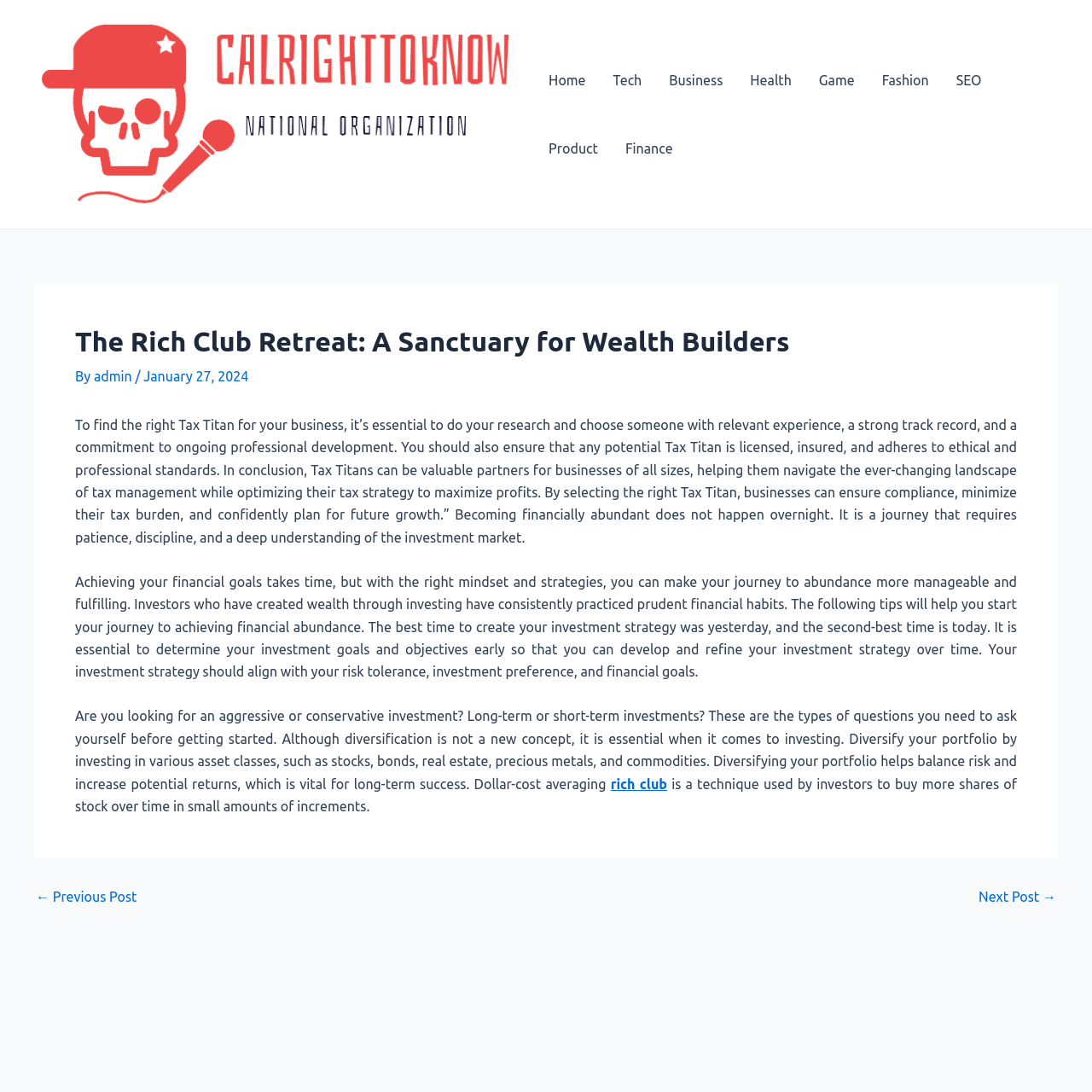What is the technique used by investors to buy more shares of stock over time?
Please give a detailed and elaborate explanation in response to the question.

The article mentions that dollar-cost averaging is a technique used by investors to buy more shares of stock over time in small amounts of increments. This is explained in the context of investment strategies for achieving financial abundance.